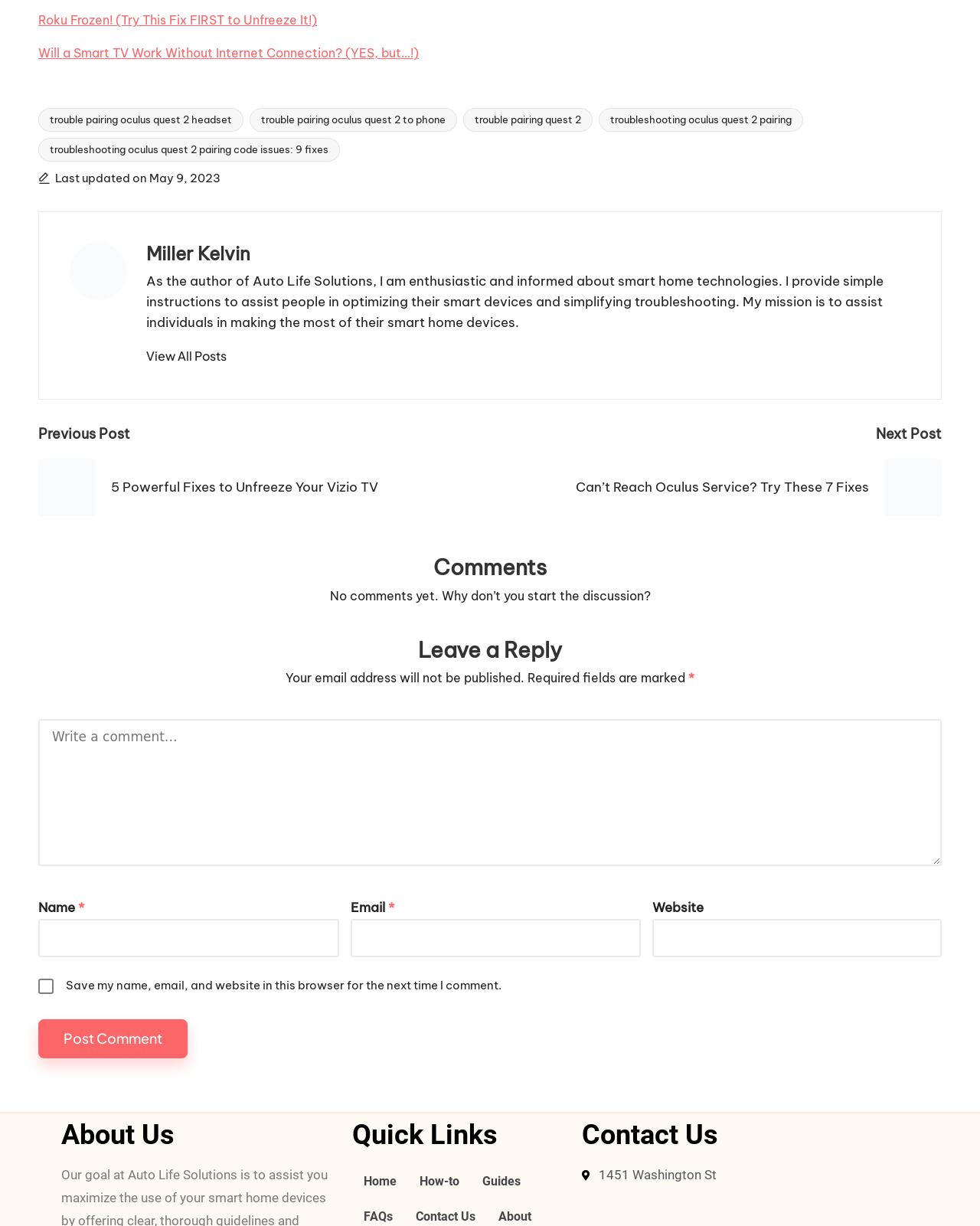What is the author's name?
Using the image, respond with a single word or phrase.

Miller Kelvin